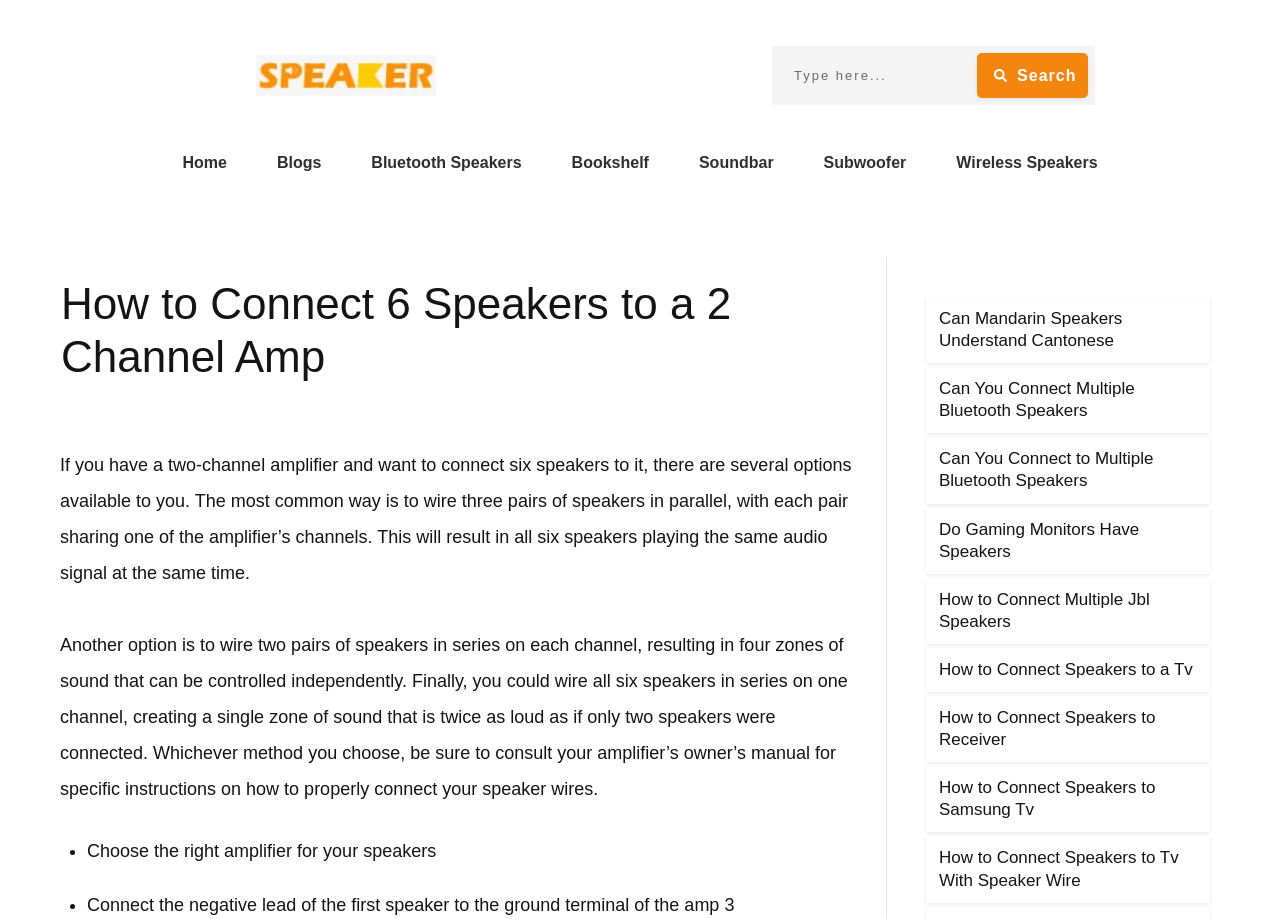Please answer the following question using a single word or phrase: 
What is the most common way to connect six speakers to a 2-channel amplifier?

Wiring three pairs in parallel